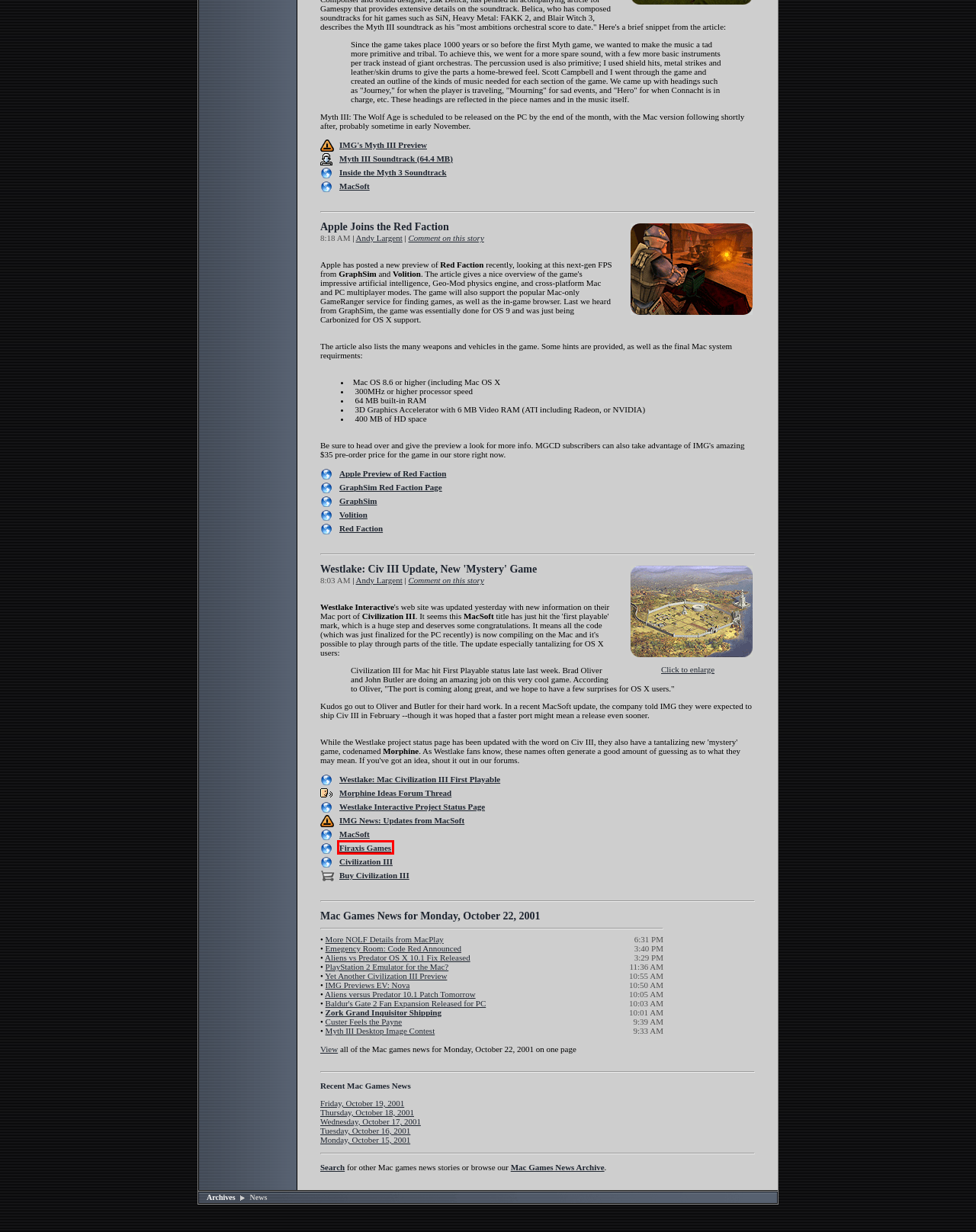Analyze the screenshot of a webpage featuring a red rectangle around an element. Pick the description that best fits the new webpage after interacting with the element inside the red bounding box. Here are the candidates:
A. Apple
B. Firaxis.com
C. Pangea Software, Inc. Homepage
D. Aspyr
E. MacGameStore: Mac Games and More
F. Moser Consulting
G. Macgamefiles.com: Sheep
H. Apple Store Search Results - Apple

B